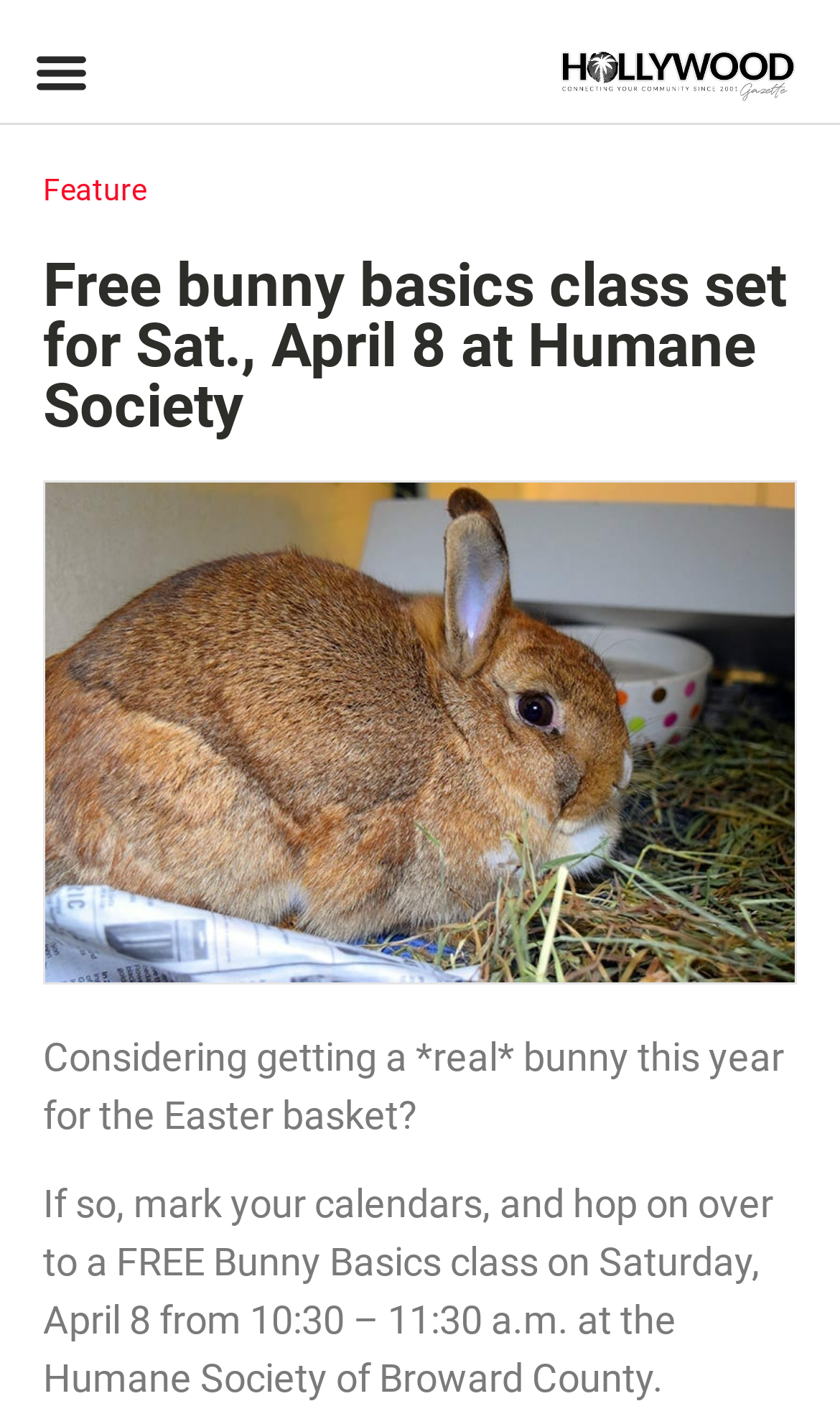Identify the main title of the webpage and generate its text content.

Free bunny basics class set for Sat., April 8 at Humane Society